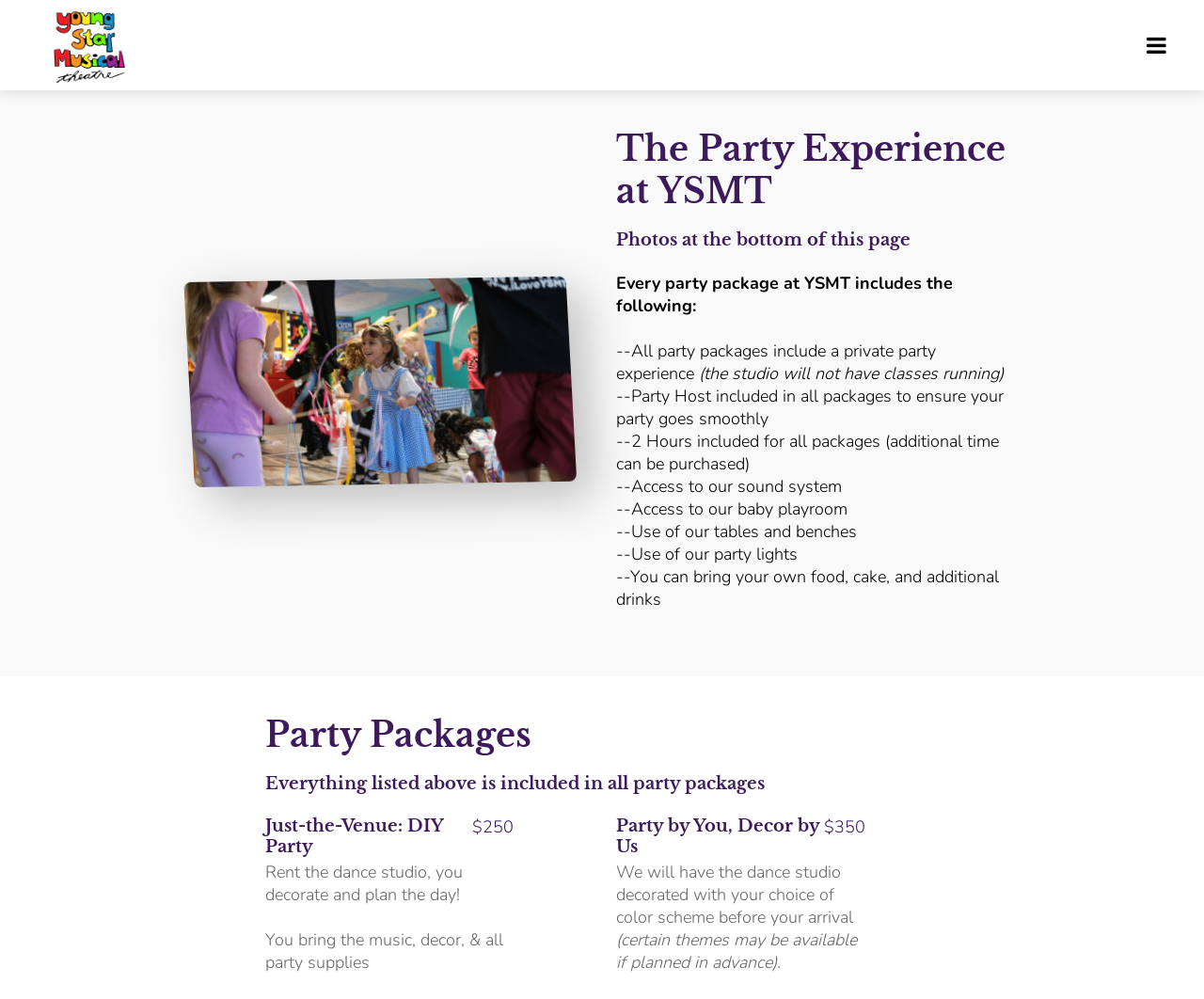Write a detailed summary of the webpage.

The webpage is about birthday parties at Young Star Musical Theatre (YSMT). At the top, there is a header section with an image and a link on the left side, taking up about 12% of the screen width. 

Below the header, there is a large image that spans about 33% of the screen width, positioned slightly above the middle of the screen. 

To the right of the image, there is a heading that reads "The Party Experience at YSMT Photos at the bottom of this page". Below this heading, there is a paragraph that describes what is included in every party package at YSMT, including a private party experience, a party host, 2 hours of time, and access to various amenities. This paragraph is divided into several bullet points, each describing a specific inclusion.

Further down the page, there is a heading that reads "Party Packages Everything listed above is included in all party packages". Below this heading, there are two party package options. The first option, "Just-the-Venue: DIY Party", is priced at $250 and is positioned on the left side of the screen. The second option, "Party by You, Decor by Us", is priced at $350 and is positioned to the right of the first option.